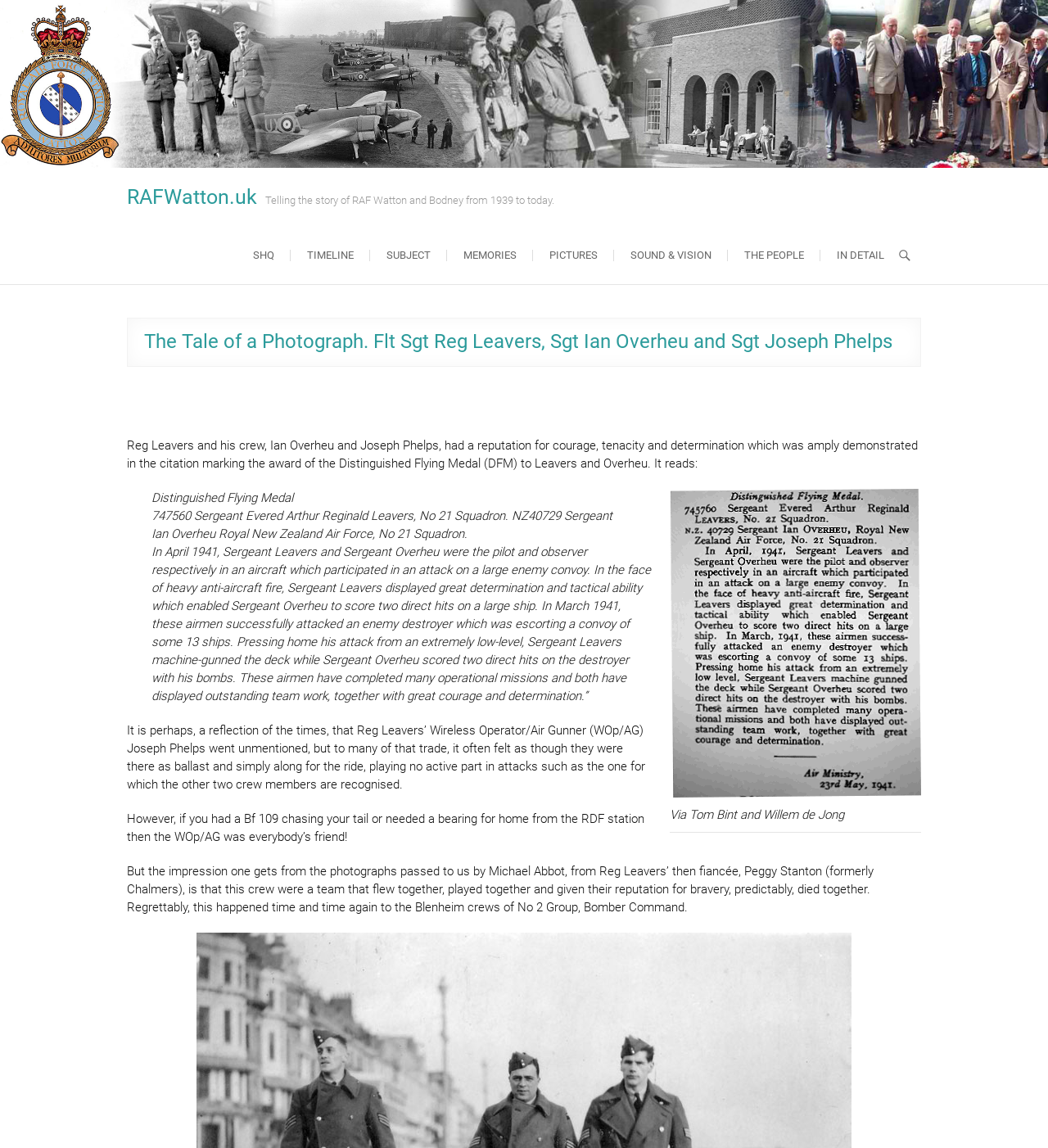Please identify the bounding box coordinates of the clickable element to fulfill the following instruction: "Click the 'SHQ' link". The coordinates should be four float numbers between 0 and 1, i.e., [left, top, right, bottom].

[0.226, 0.197, 0.277, 0.247]